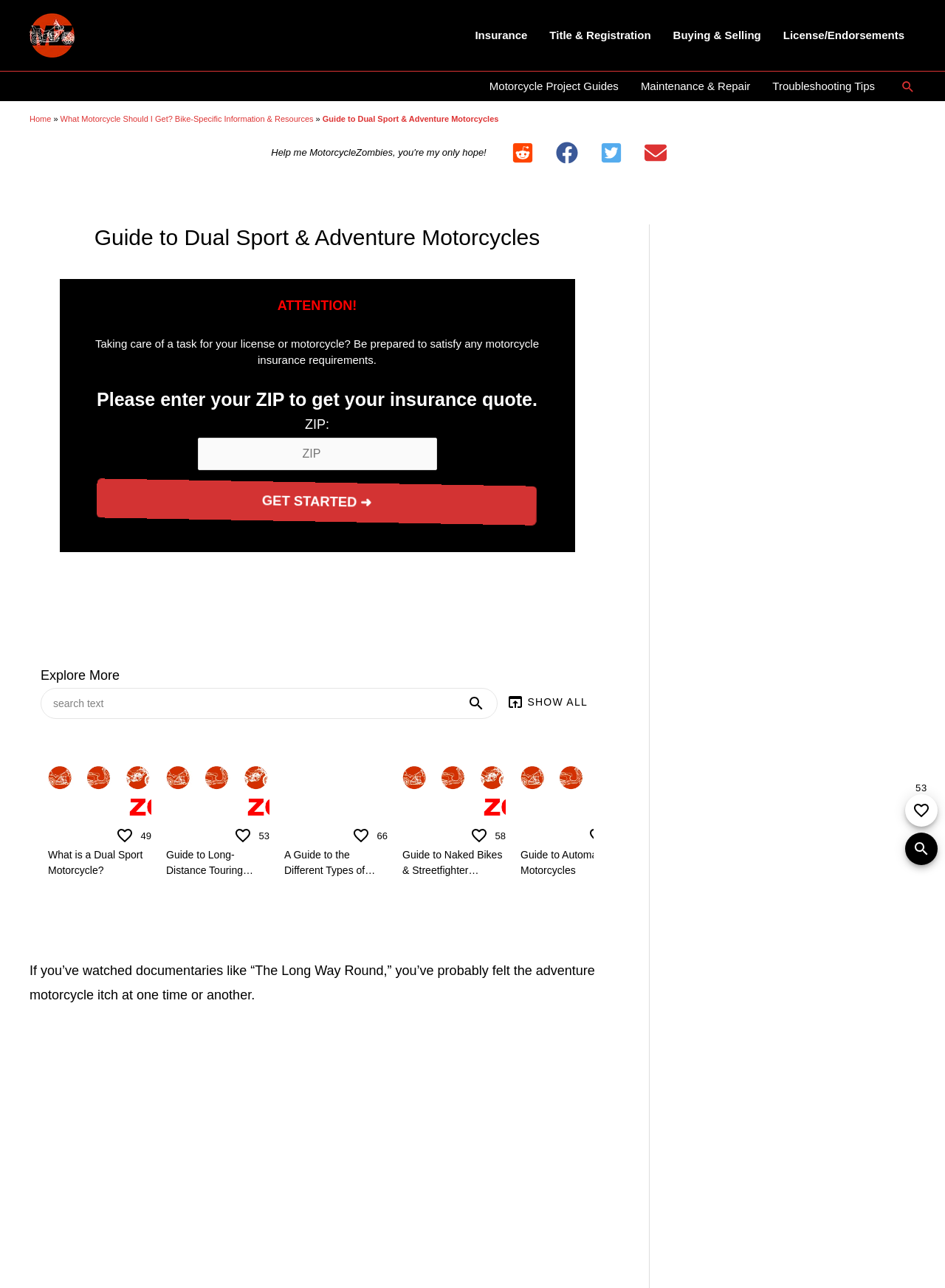What is the function of the 'Add to favorites' button?
Refer to the image and provide a detailed answer to the question.

The 'Add to favorites' button is used to add a specific type of motorcycle to the user's favorites, allowing them to easily access it later, as it is located next to each type of motorcycle listed on the webpage.